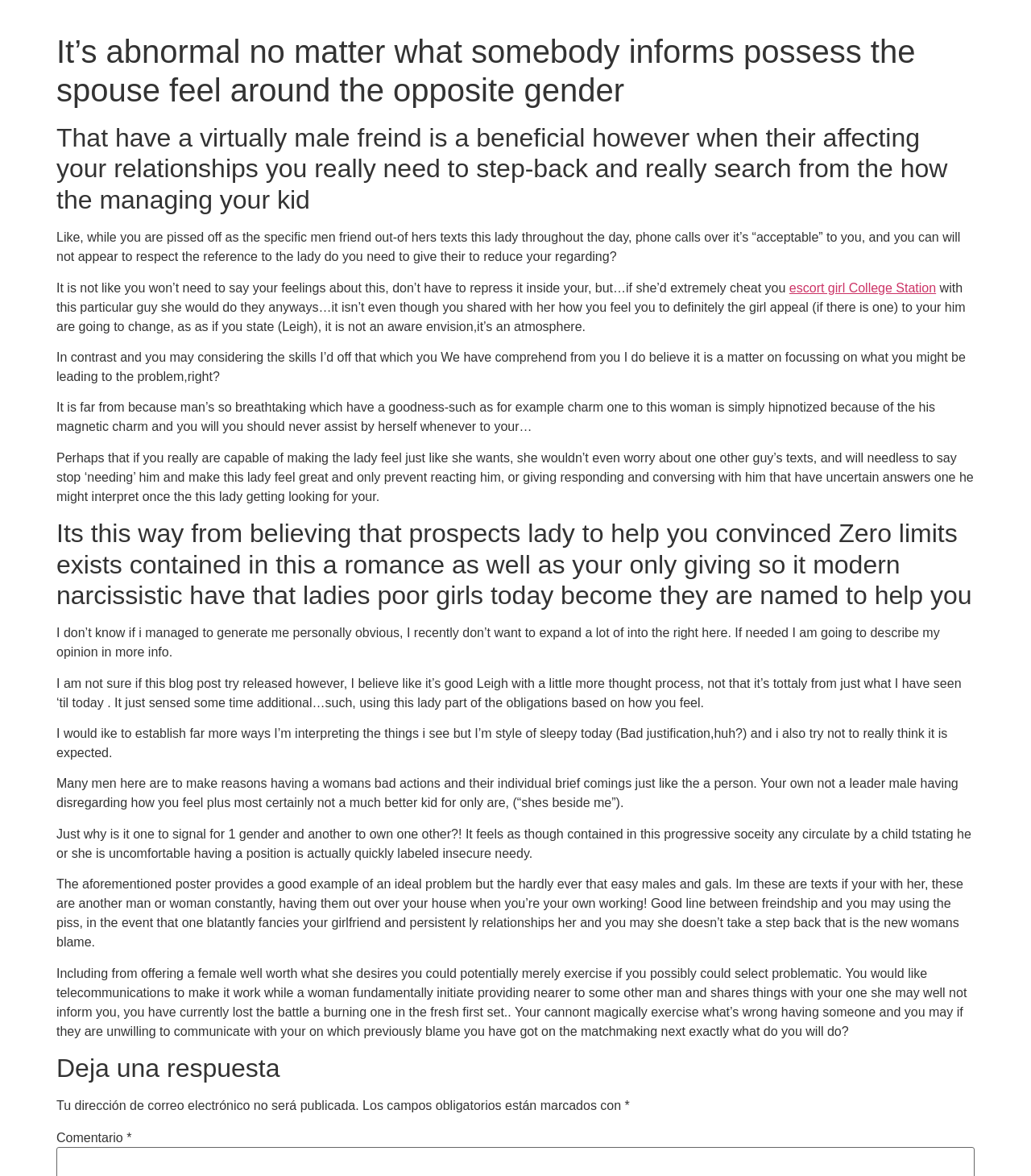Identify the bounding box coordinates for the UI element described as: "escort girl College Station".

[0.765, 0.239, 0.908, 0.25]